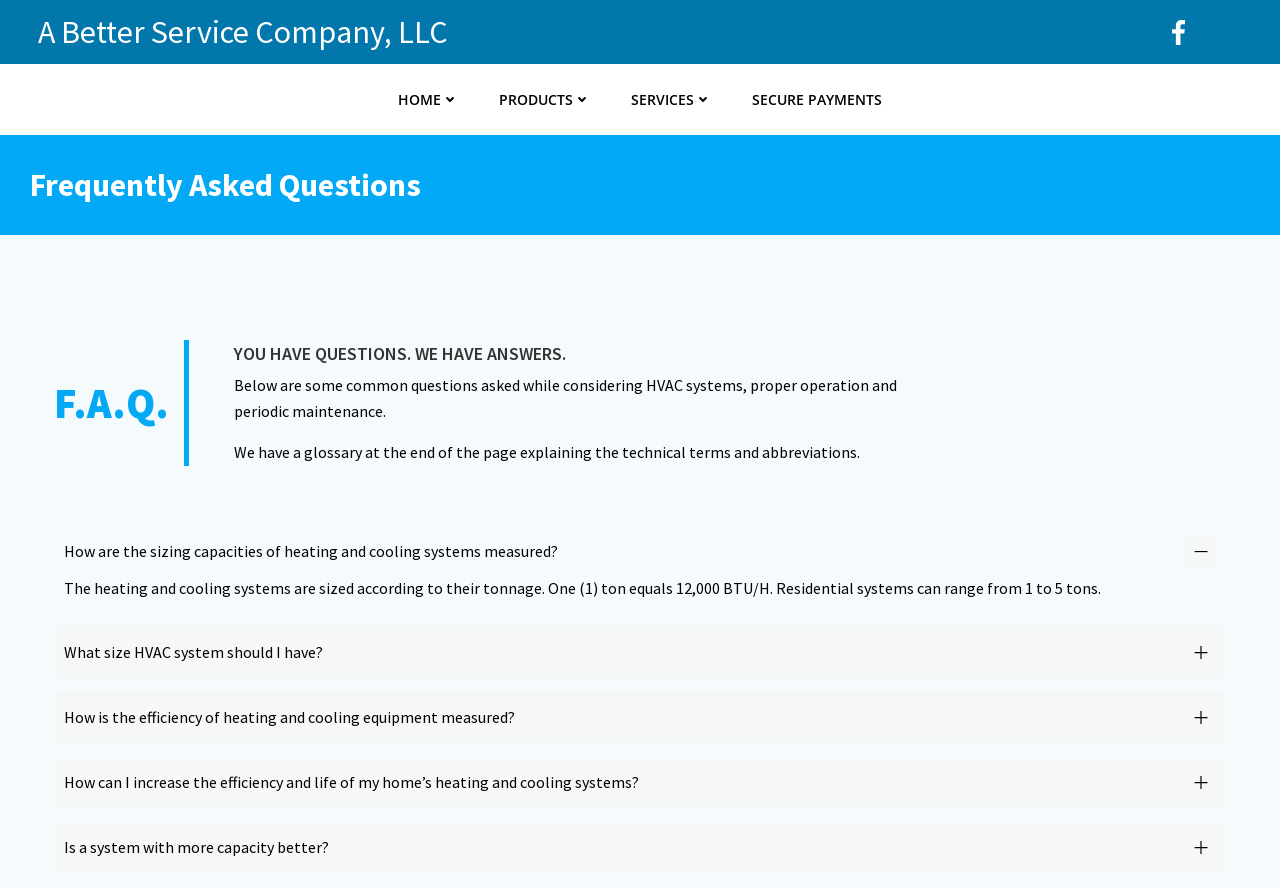What is the recommended approach to increase the efficiency and life of home’s heating and cooling systems?
Please respond to the question with a detailed and informative answer.

The webpage asks the question 'How can I increase the efficiency and life of my home’s heating and cooling systems?' but does not provide a direct answer, indicating that the recommended approach is not specified on this page.